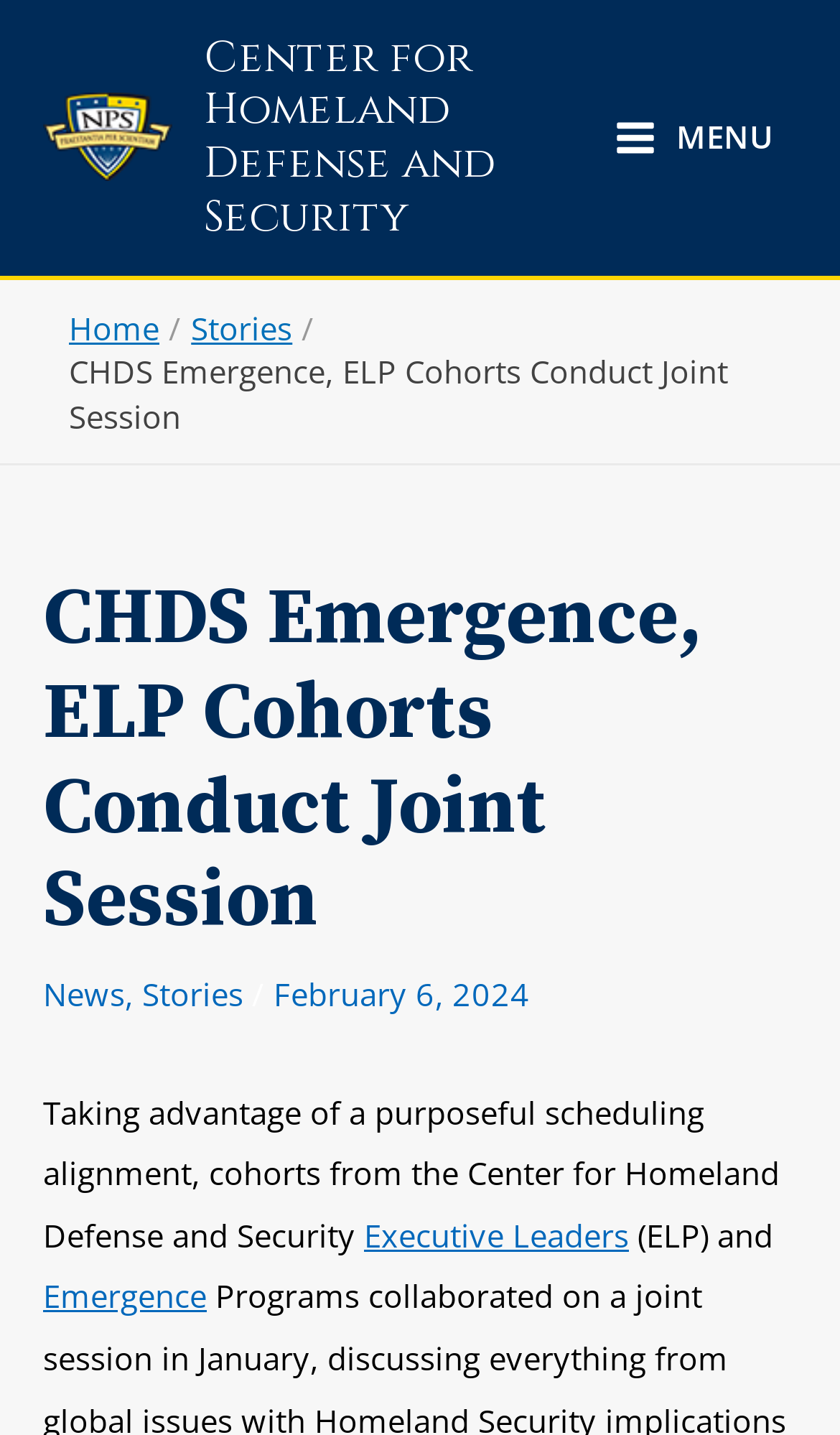What is the purpose of the main menu button?
Provide a concise answer using a single word or phrase based on the image.

To expand or collapse the menu